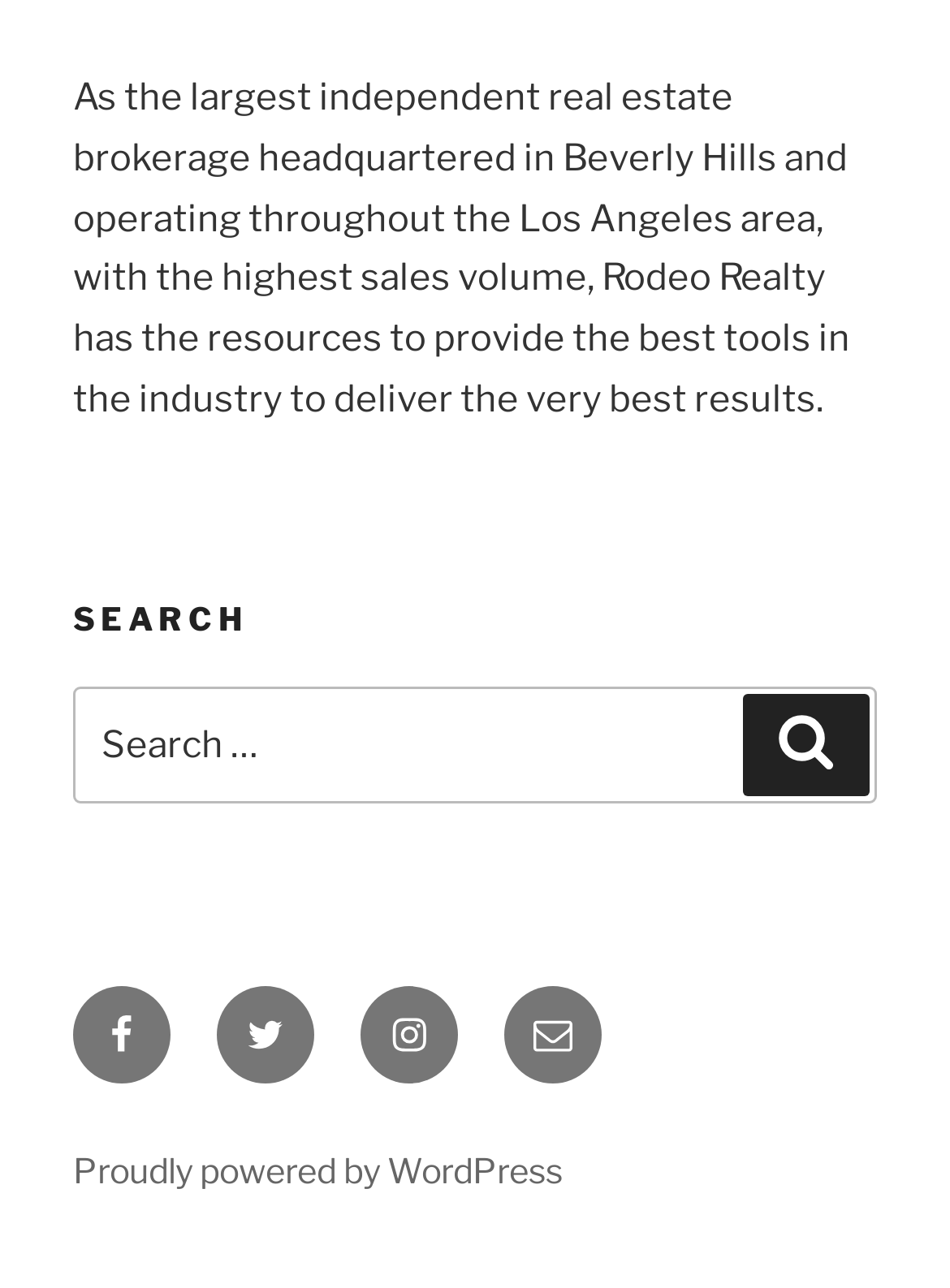Given the description "Search", provide the bounding box coordinates of the corresponding UI element.

[0.782, 0.539, 0.915, 0.619]